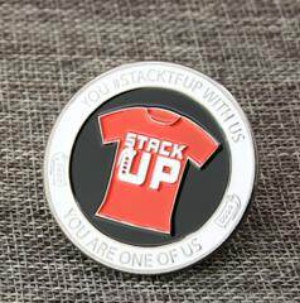Provide your answer to the question using just one word or phrase: How many phrases are inscribed around the edge of the coin?

Two